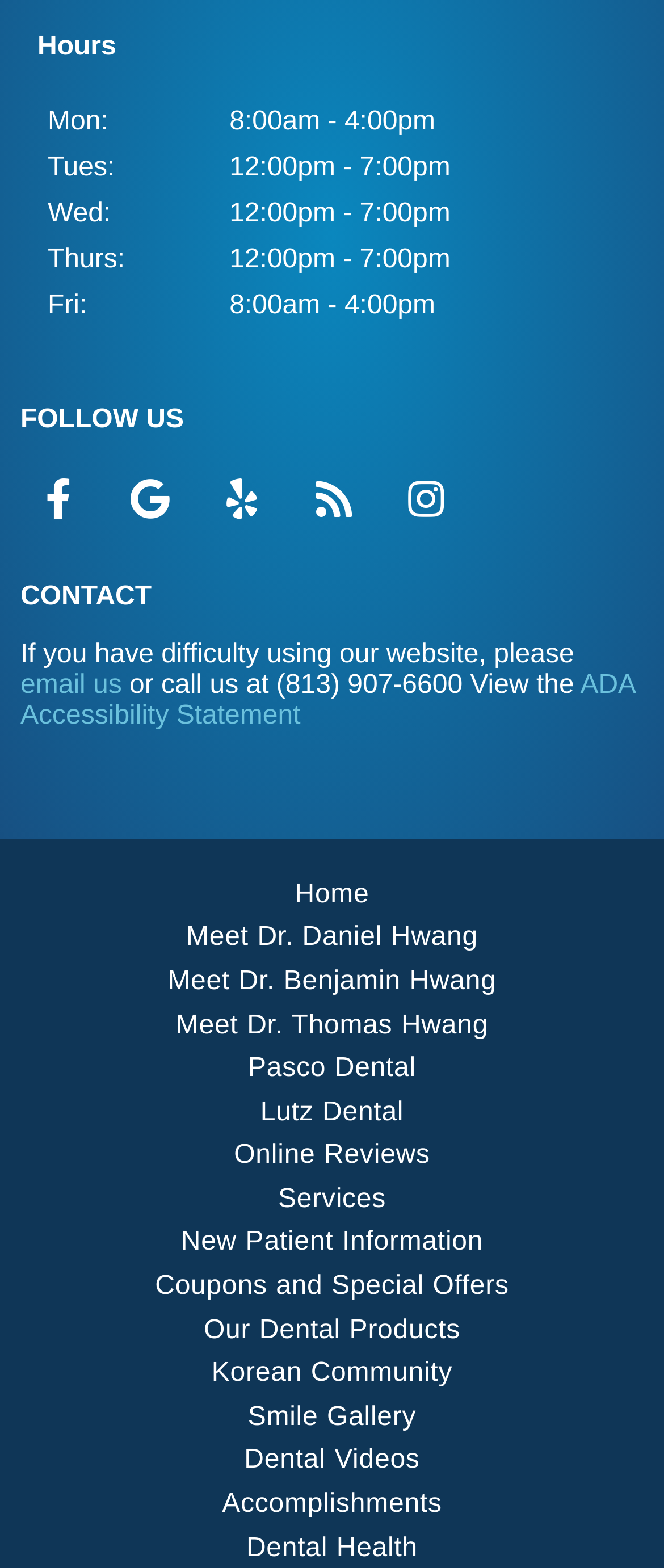Locate the bounding box coordinates of the area that needs to be clicked to fulfill the following instruction: "Read online reviews". The coordinates should be in the format of four float numbers between 0 and 1, namely [left, top, right, bottom].

[0.352, 0.728, 0.648, 0.746]